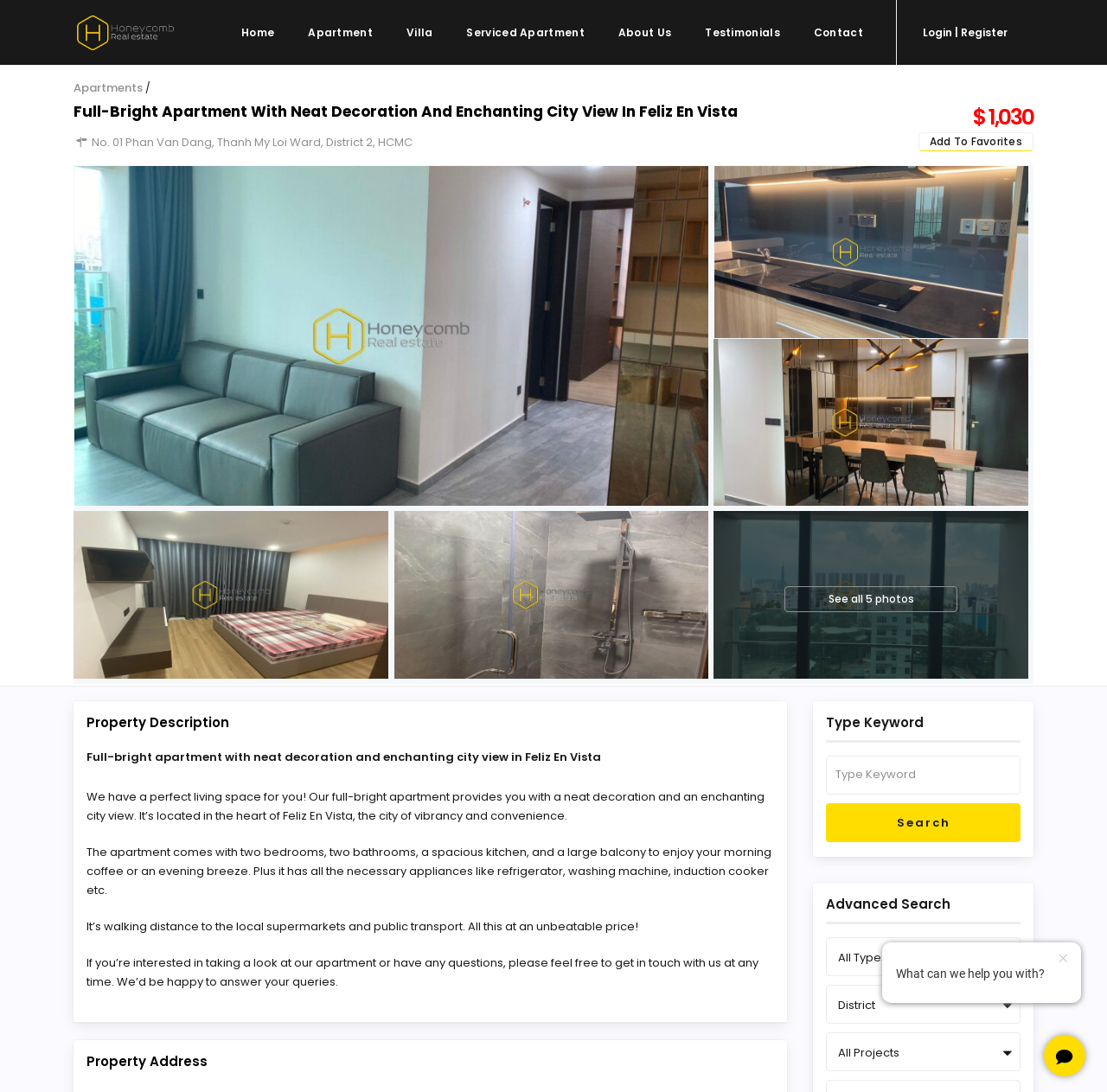Please identify the bounding box coordinates of the element's region that I should click in order to complete the following instruction: "View property details". The bounding box coordinates consist of four float numbers between 0 and 1, i.e., [left, top, right, bottom].

[0.066, 0.093, 0.666, 0.111]